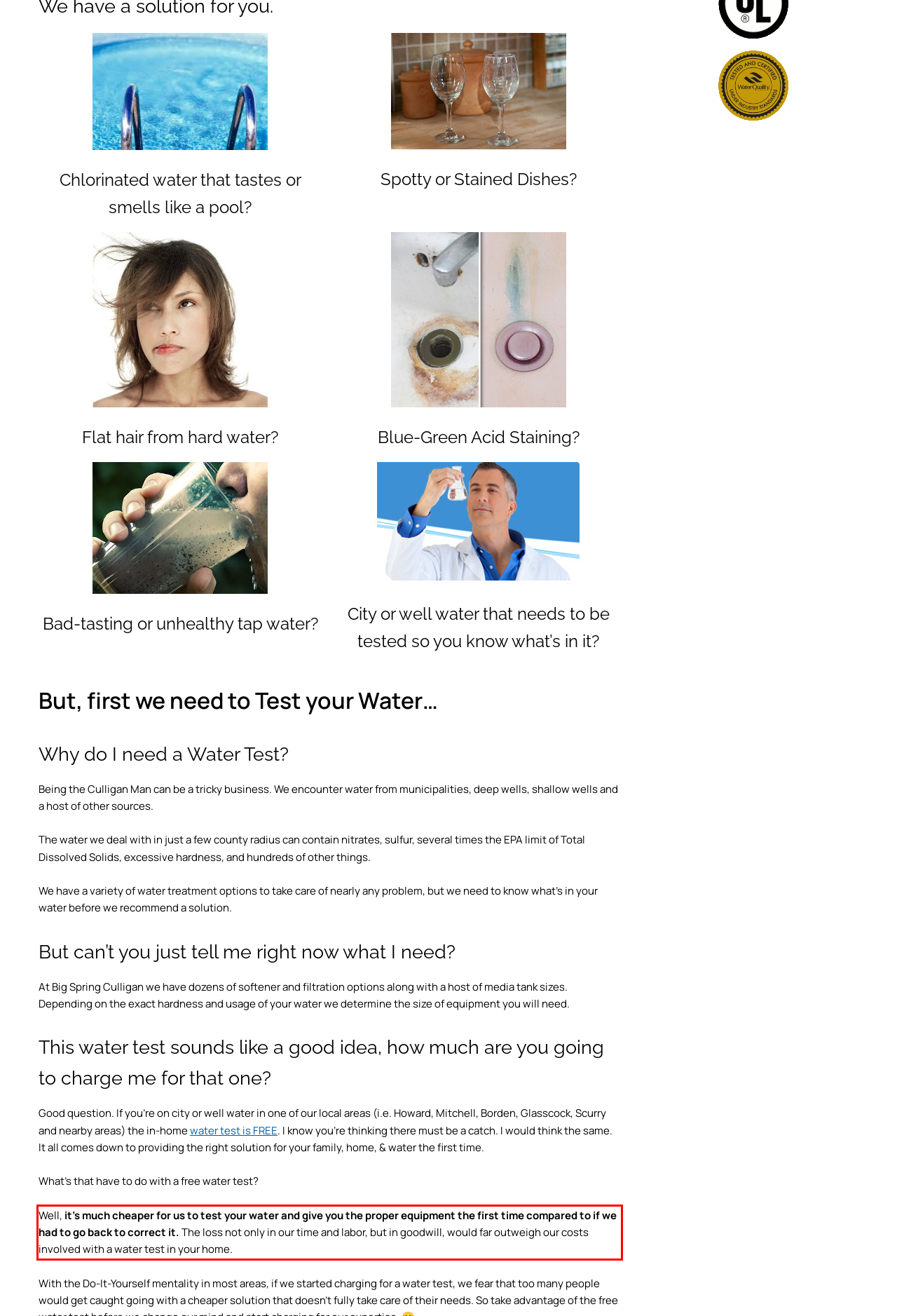In the given screenshot, locate the red bounding box and extract the text content from within it.

Well, it’s much cheaper for us to test your water and give you the proper equipment the first time compared to if we had to go back to correct it. The loss not only in our time and labor, but in goodwill, would far outweigh our costs involved with a water test in your home.